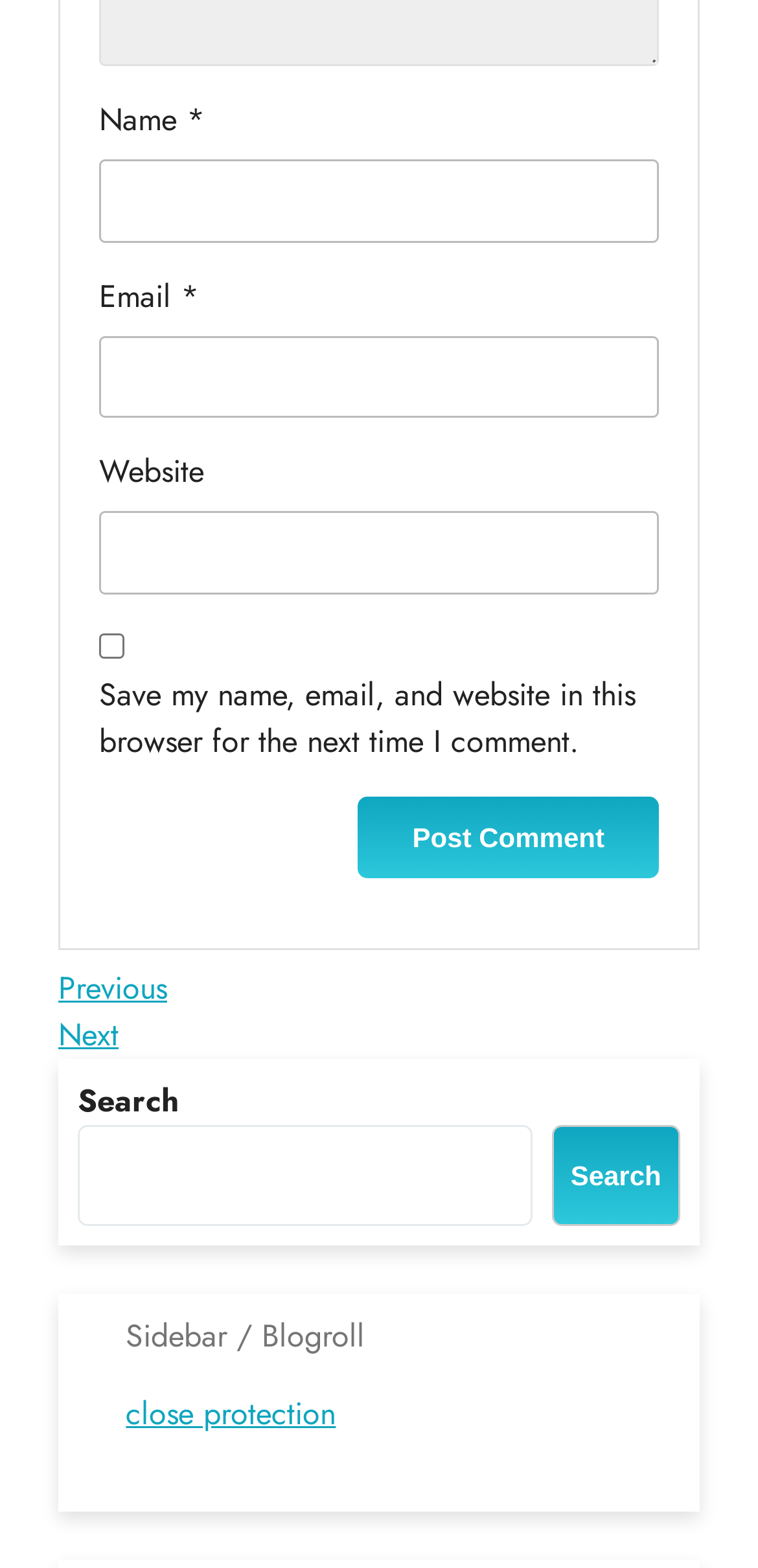How many navigation links are available?
Please provide a comprehensive answer to the question based on the webpage screenshot.

There are two navigation links available, 'Previous Post' and 'Next Post', which are located under the heading 'Post navigation'.